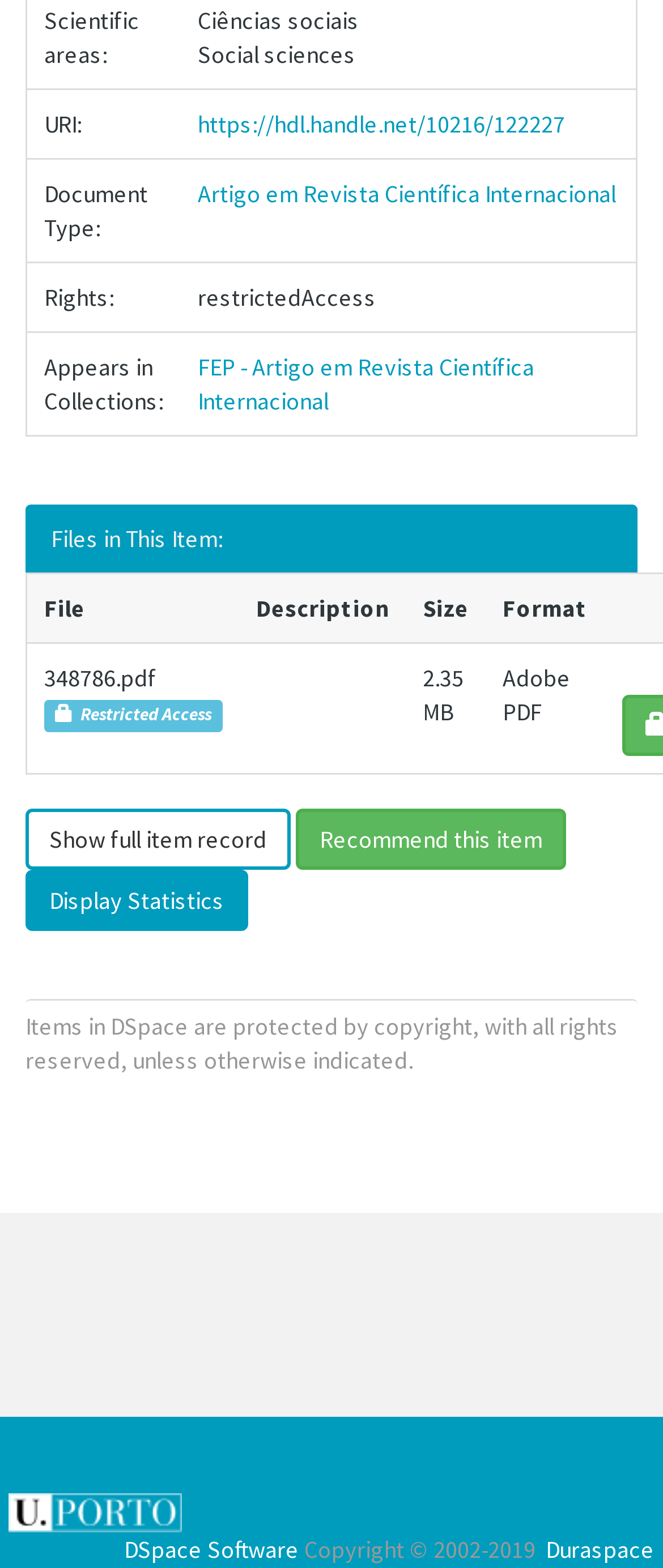Use one word or a short phrase to answer the question provided: 
What is the format of the file '348786.pdf'?

Adobe PDF